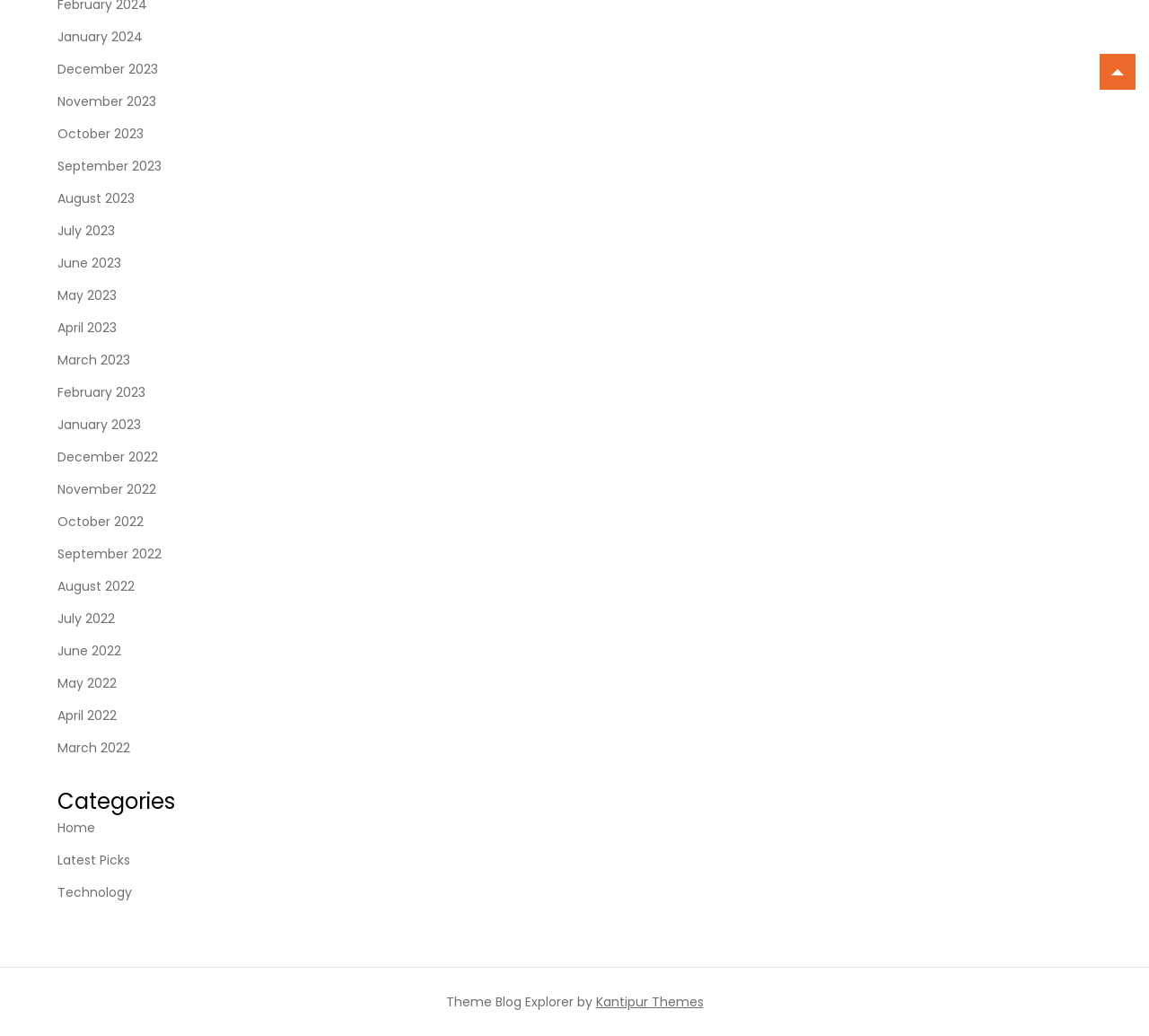What is the latest month listed?
Please give a detailed and elaborate explanation in response to the question.

I looked at the list of links at the top of the page and found that the latest month listed is January 2024.